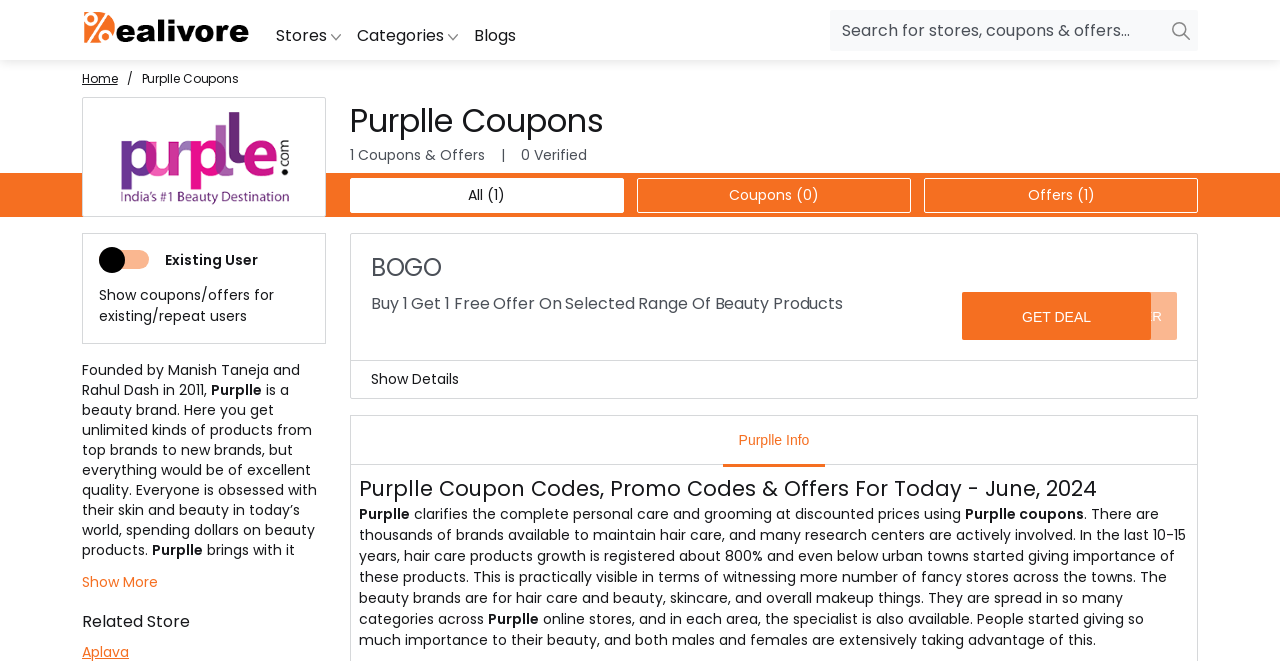Examine the screenshot and answer the question in as much detail as possible: What type of coupons are available on this website?

Based on the webpage, it appears that the website offers discount coupons and promo codes for various beauty products and stores, allowing users to save money on their purchases.